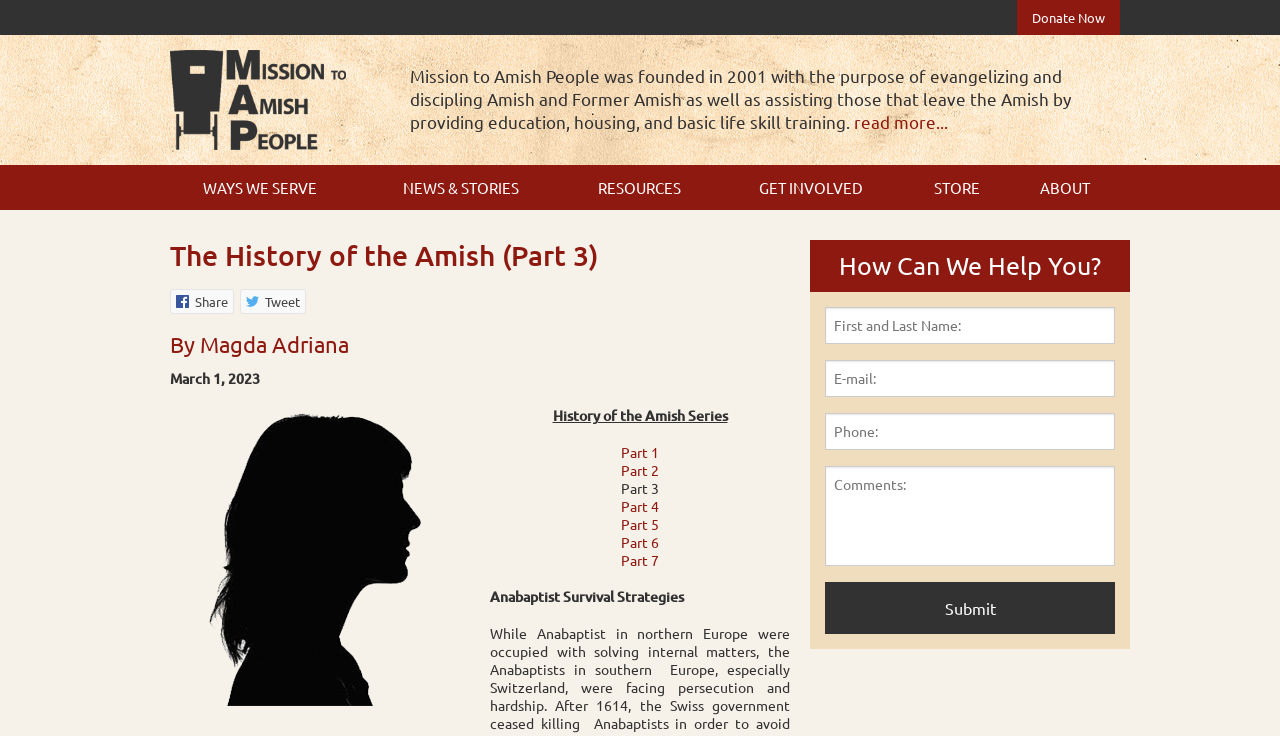Pinpoint the bounding box coordinates of the clickable element to carry out the following instruction: "Click Donate Now."

[0.795, 0.0, 0.875, 0.048]